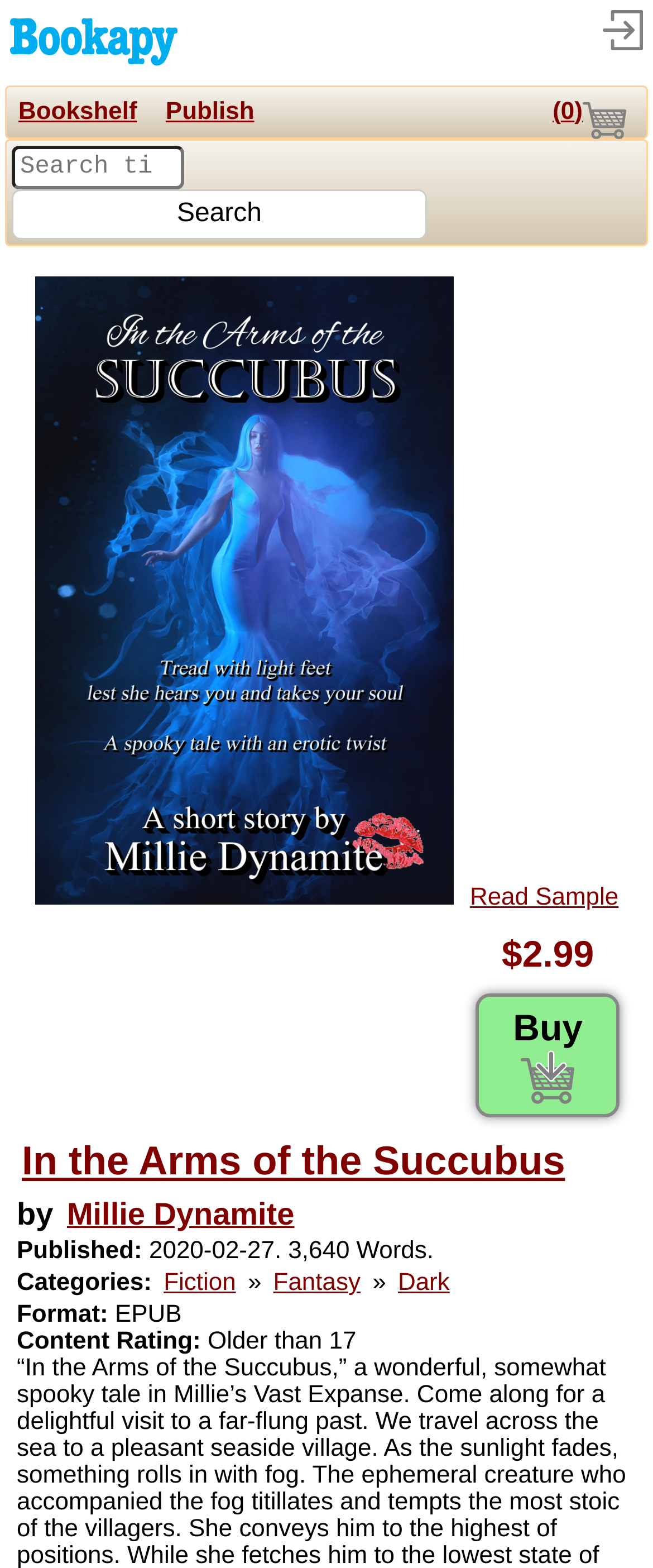Specify the bounding box coordinates of the area to click in order to follow the given instruction: "log in."

[0.915, 0.003, 0.992, 0.04]